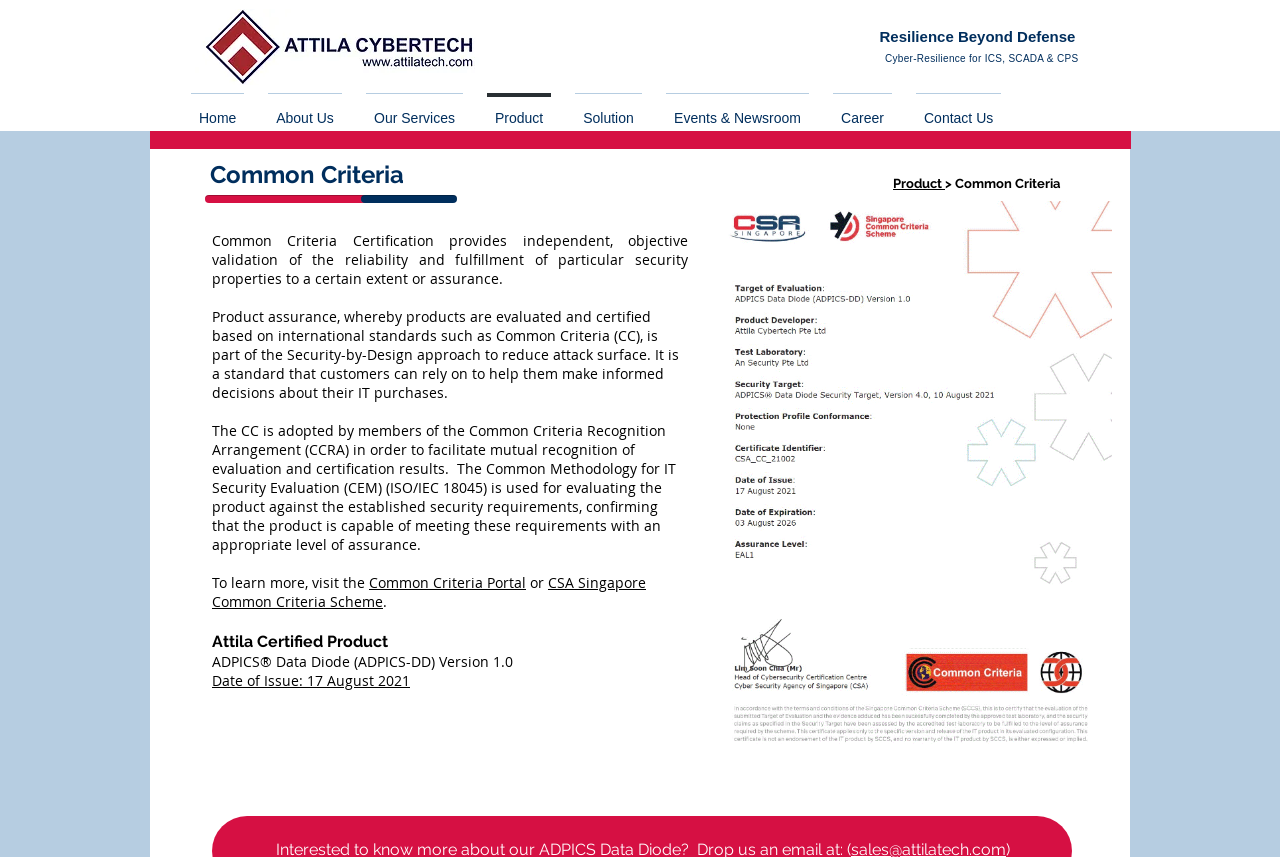Use the details in the image to answer the question thoroughly: 
What is the company name displayed on the logo?

The logo image has a description 'Attila_HiRes_Logo With Font And Website.' which indicates that the company name is Attila.